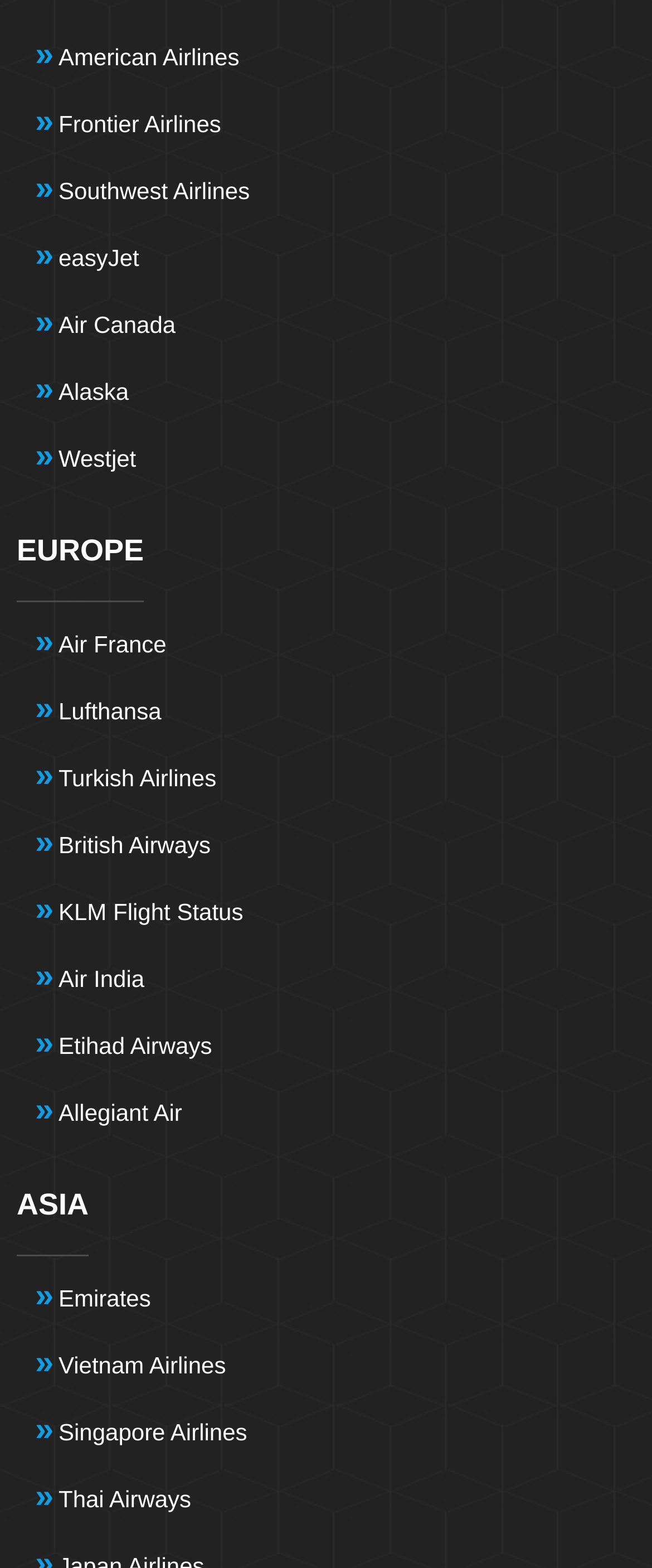Calculate the bounding box coordinates for the UI element based on the following description: "British Airways". Ensure the coordinates are four float numbers between 0 and 1, i.e., [left, top, right, bottom].

[0.09, 0.518, 0.323, 0.56]